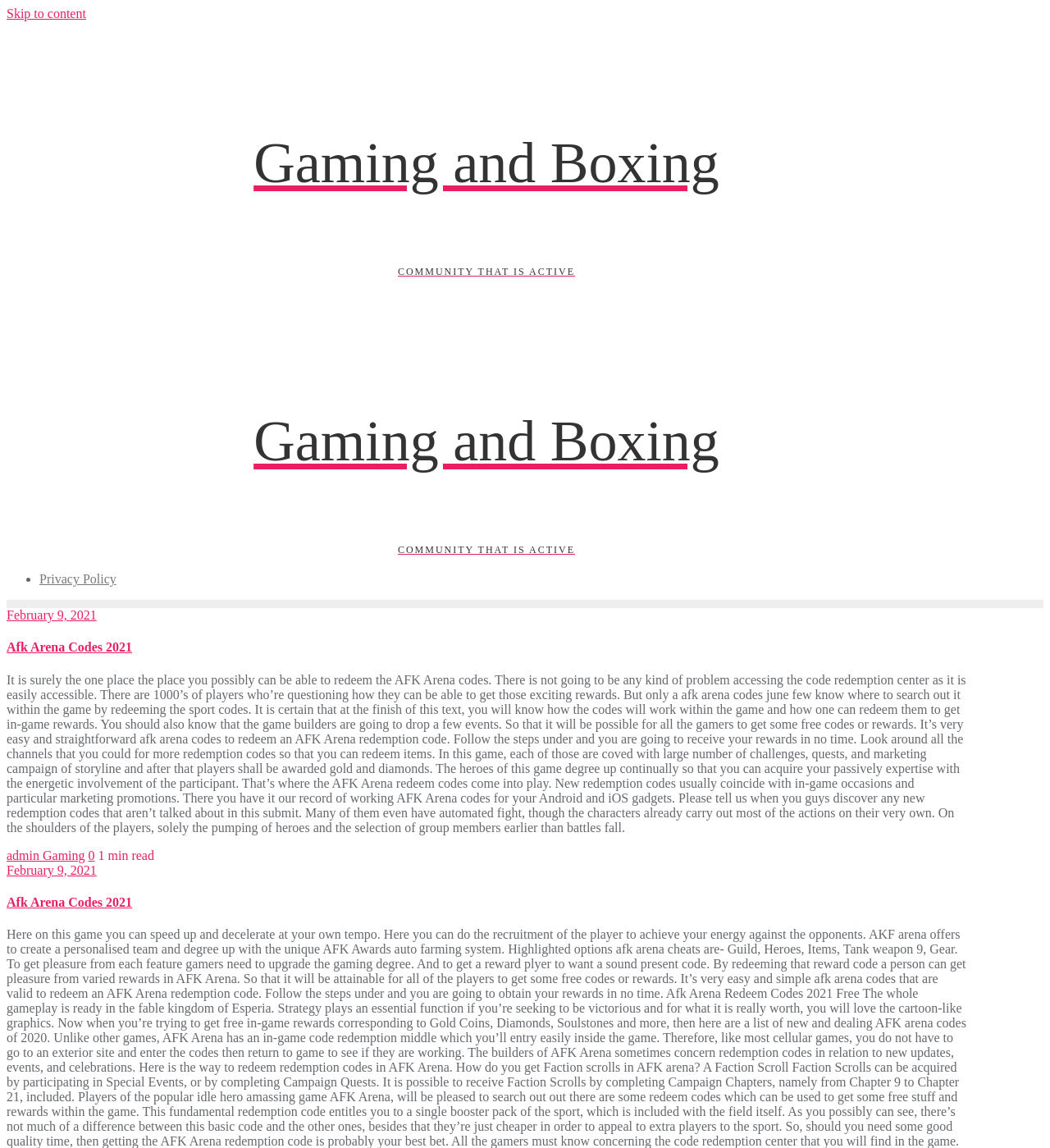Please locate the bounding box coordinates of the element's region that needs to be clicked to follow the instruction: "Click on 'Privacy Policy'". The bounding box coordinates should be provided as four float numbers between 0 and 1, i.e., [left, top, right, bottom].

[0.038, 0.498, 0.111, 0.51]